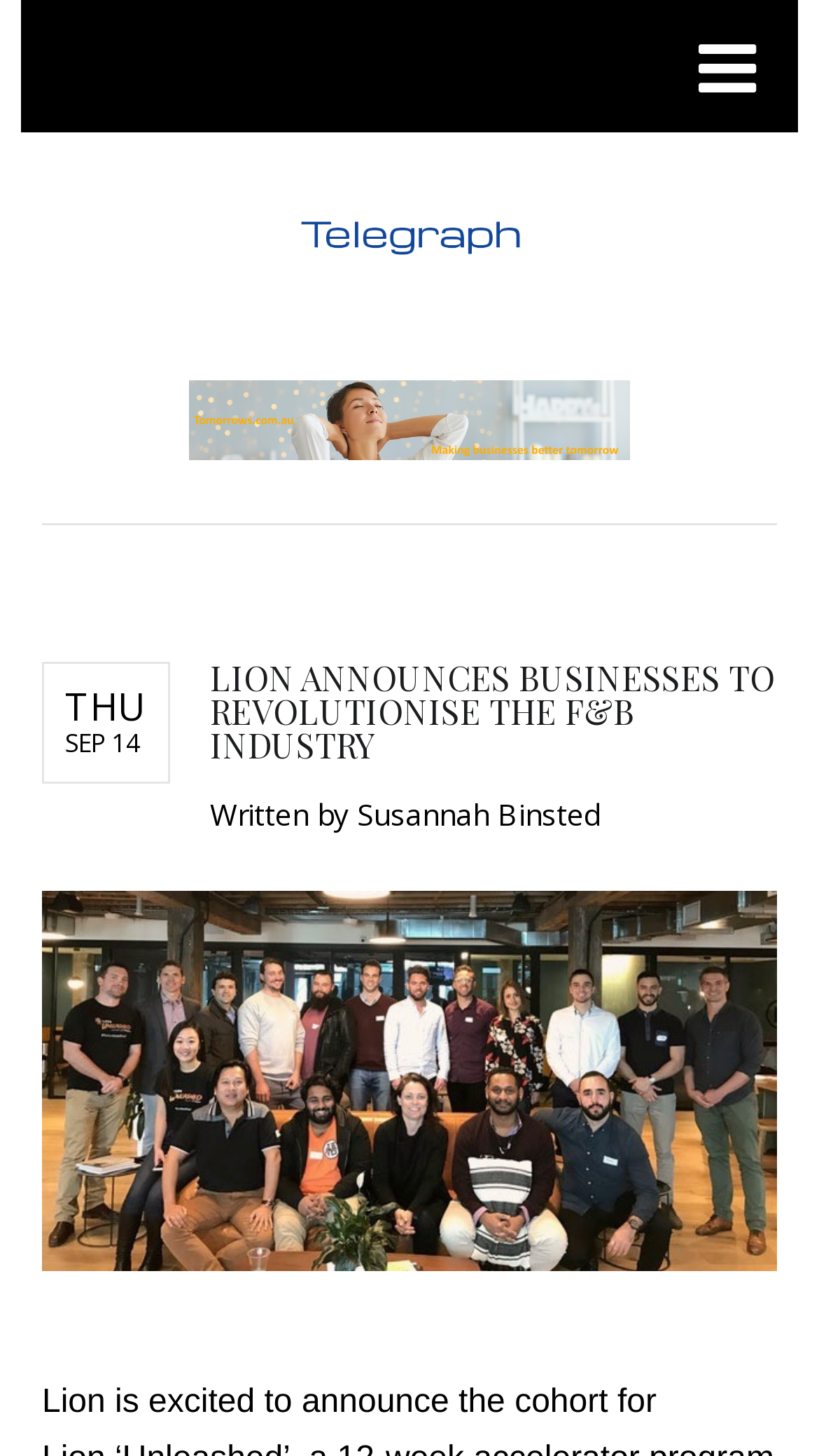Provide your answer in one word or a succinct phrase for the question: 
What is the date mentioned in the article?

SEP 14